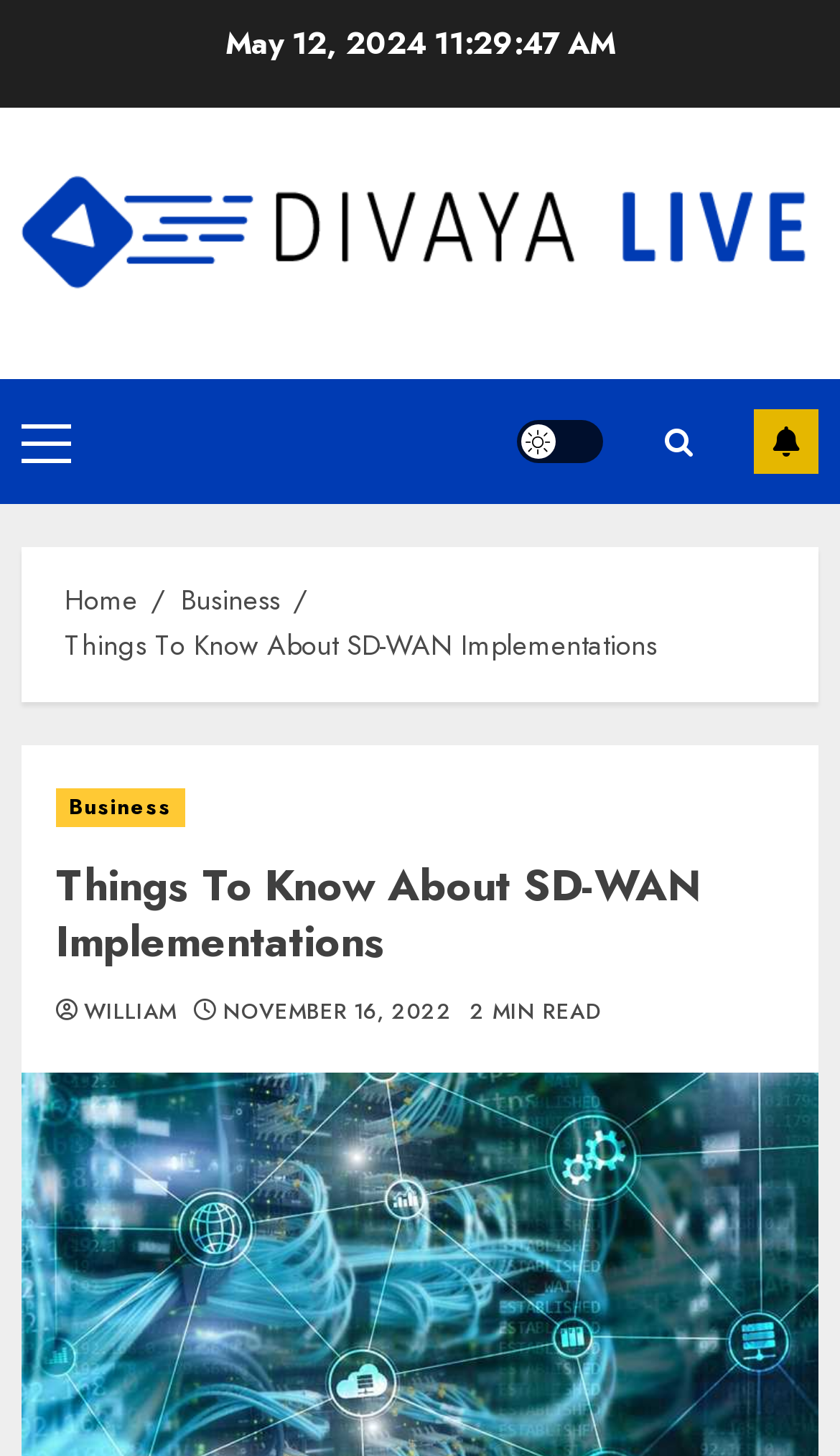Please find the bounding box coordinates of the element that must be clicked to perform the given instruction: "view September 2022". The coordinates should be four float numbers from 0 to 1, i.e., [left, top, right, bottom].

None